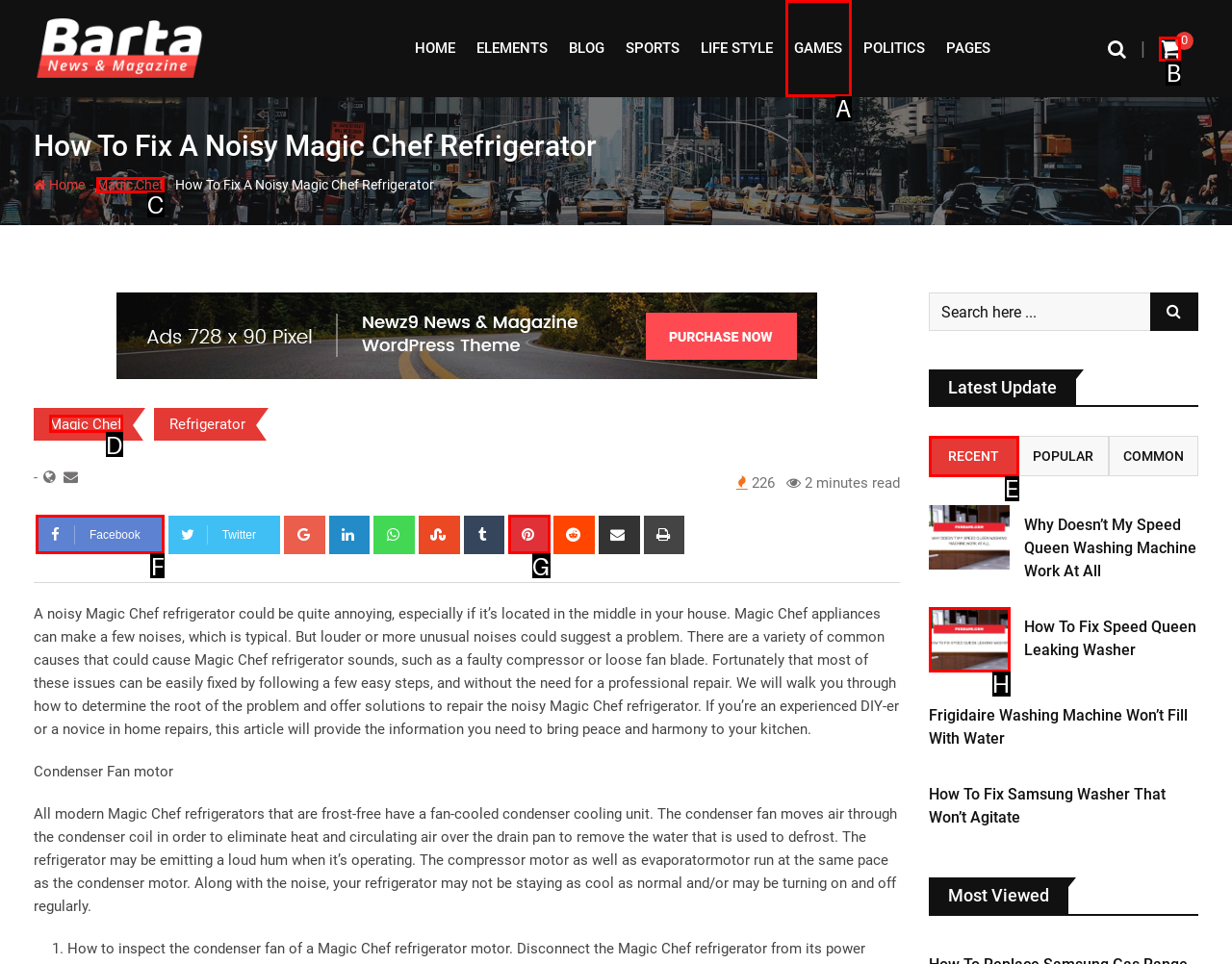Tell me which option best matches this description: 0
Answer with the letter of the matching option directly from the given choices.

B